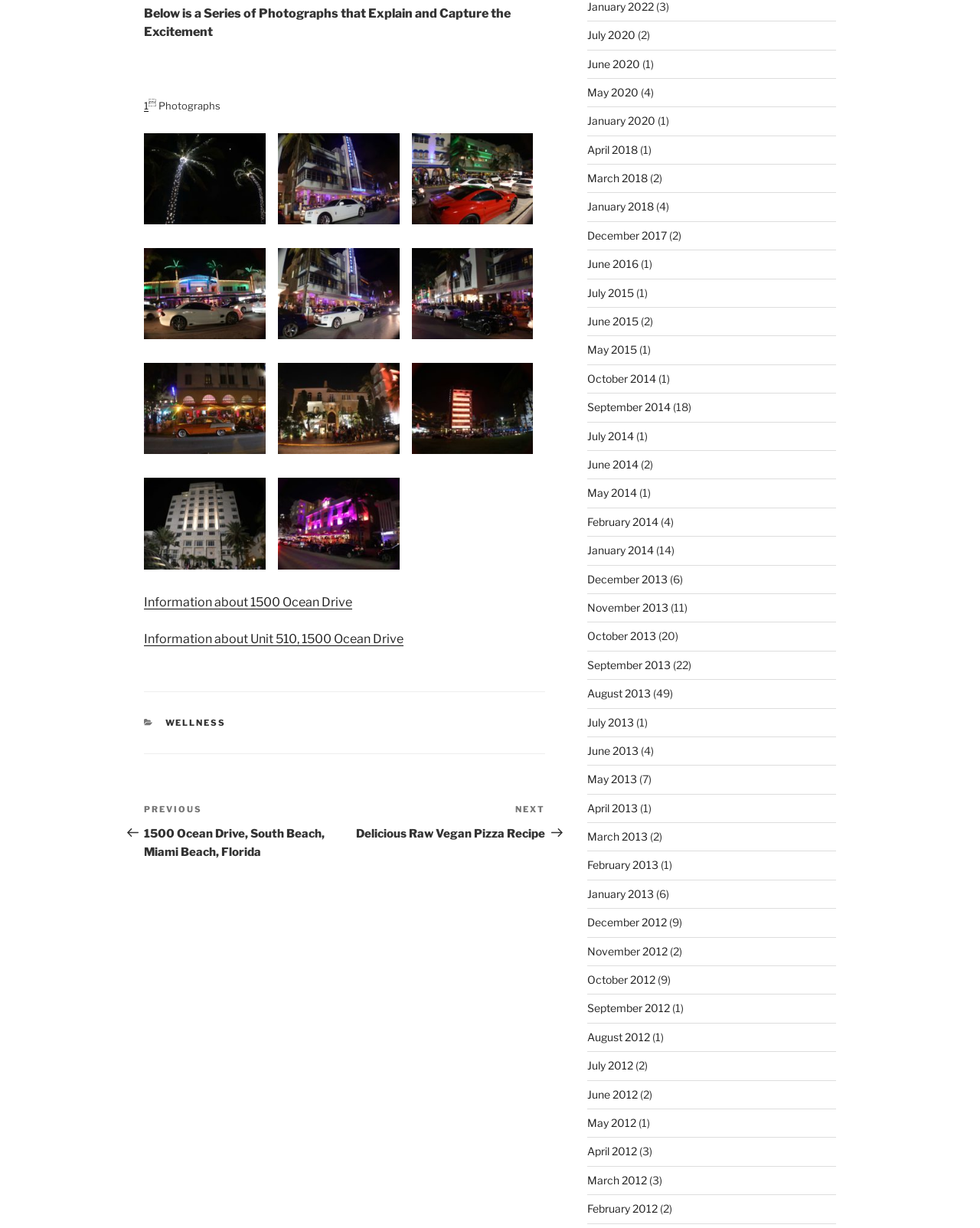How many figures are there in the first row?
Based on the screenshot, answer the question with a single word or phrase.

3